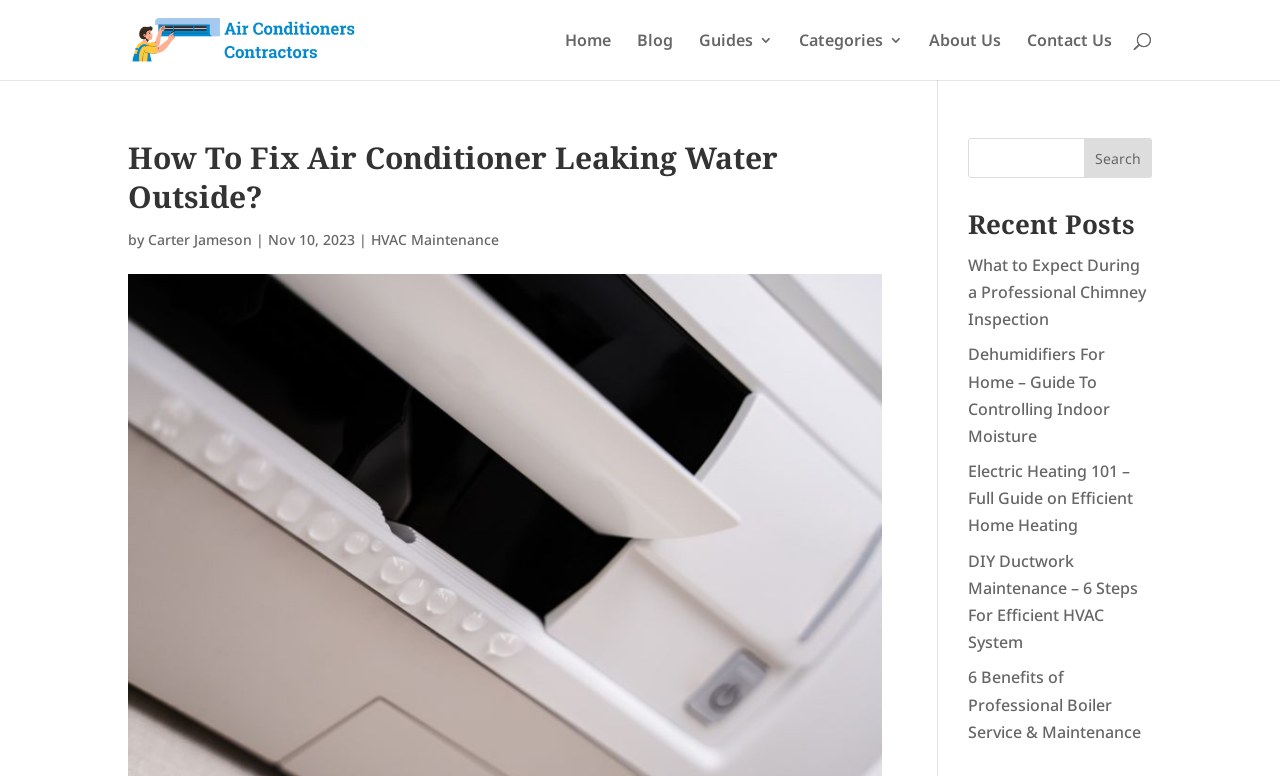Show the bounding box coordinates of the region that should be clicked to follow the instruction: "Read the article about HVAC Maintenance."

[0.29, 0.296, 0.39, 0.321]